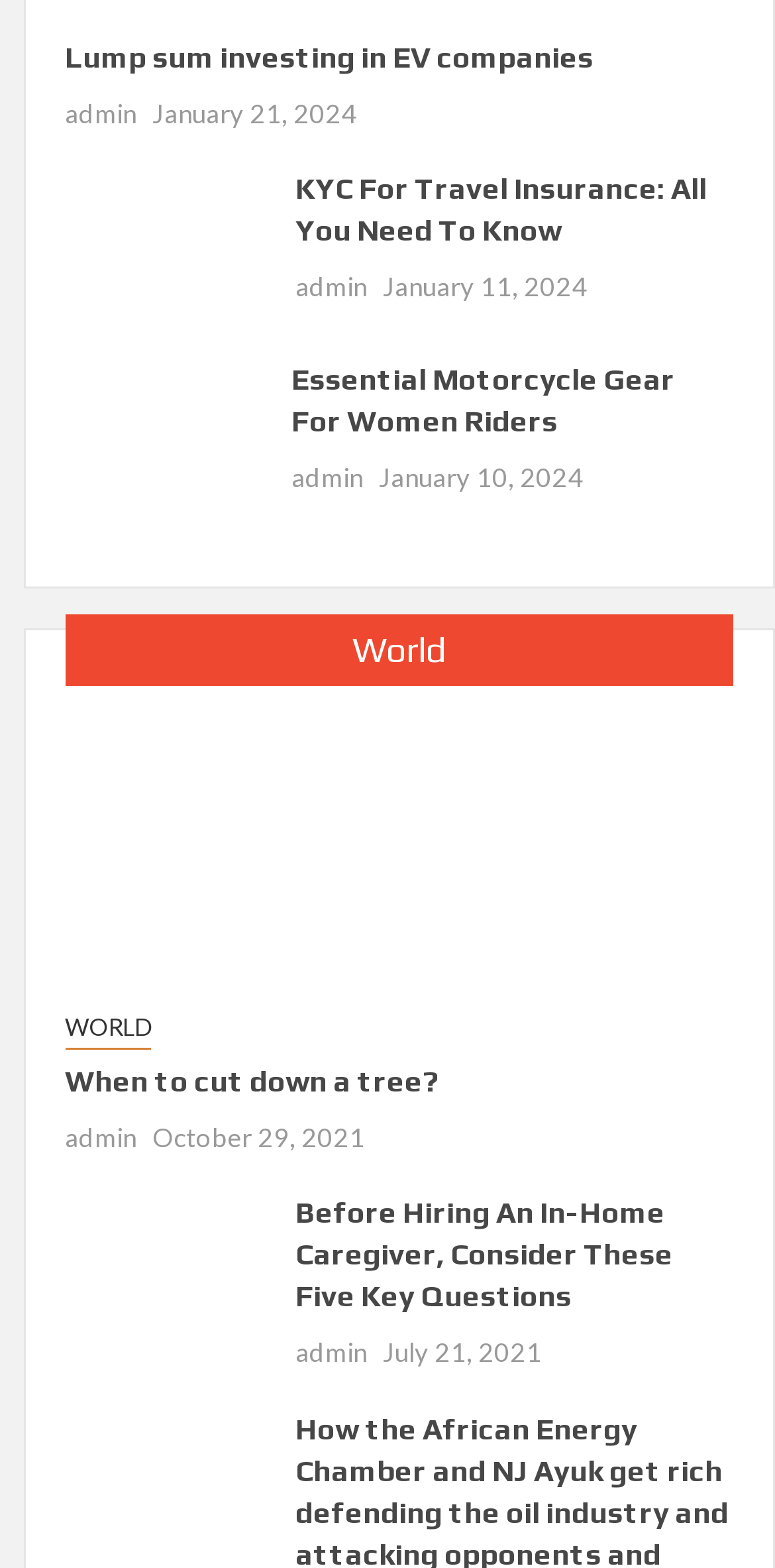Given the webpage screenshot, identify the bounding box of the UI element that matches this description: "admin".

[0.376, 0.294, 0.468, 0.315]